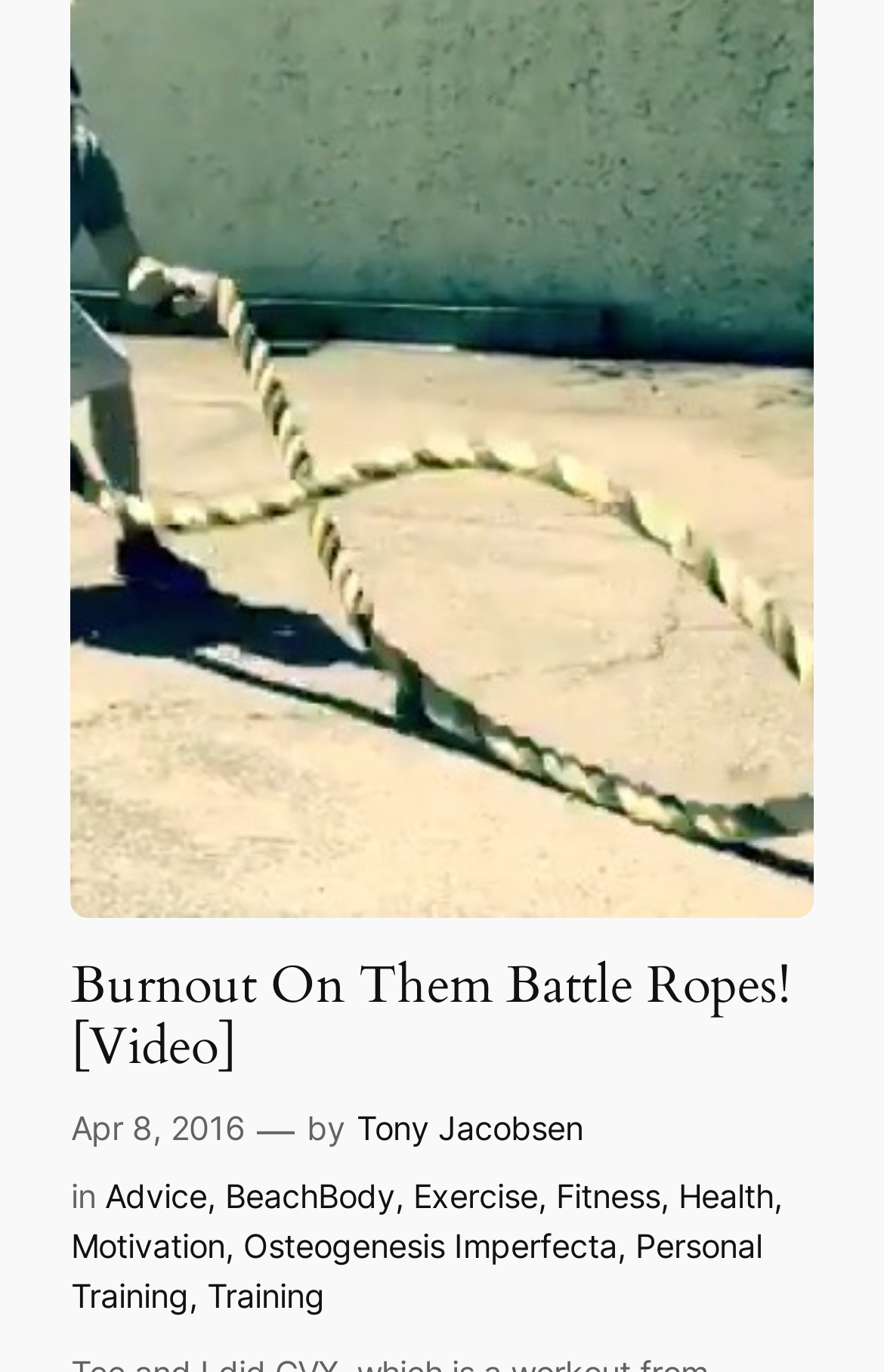Find the bounding box of the web element that fits this description: "Personal Training".

[0.08, 0.894, 0.862, 0.959]